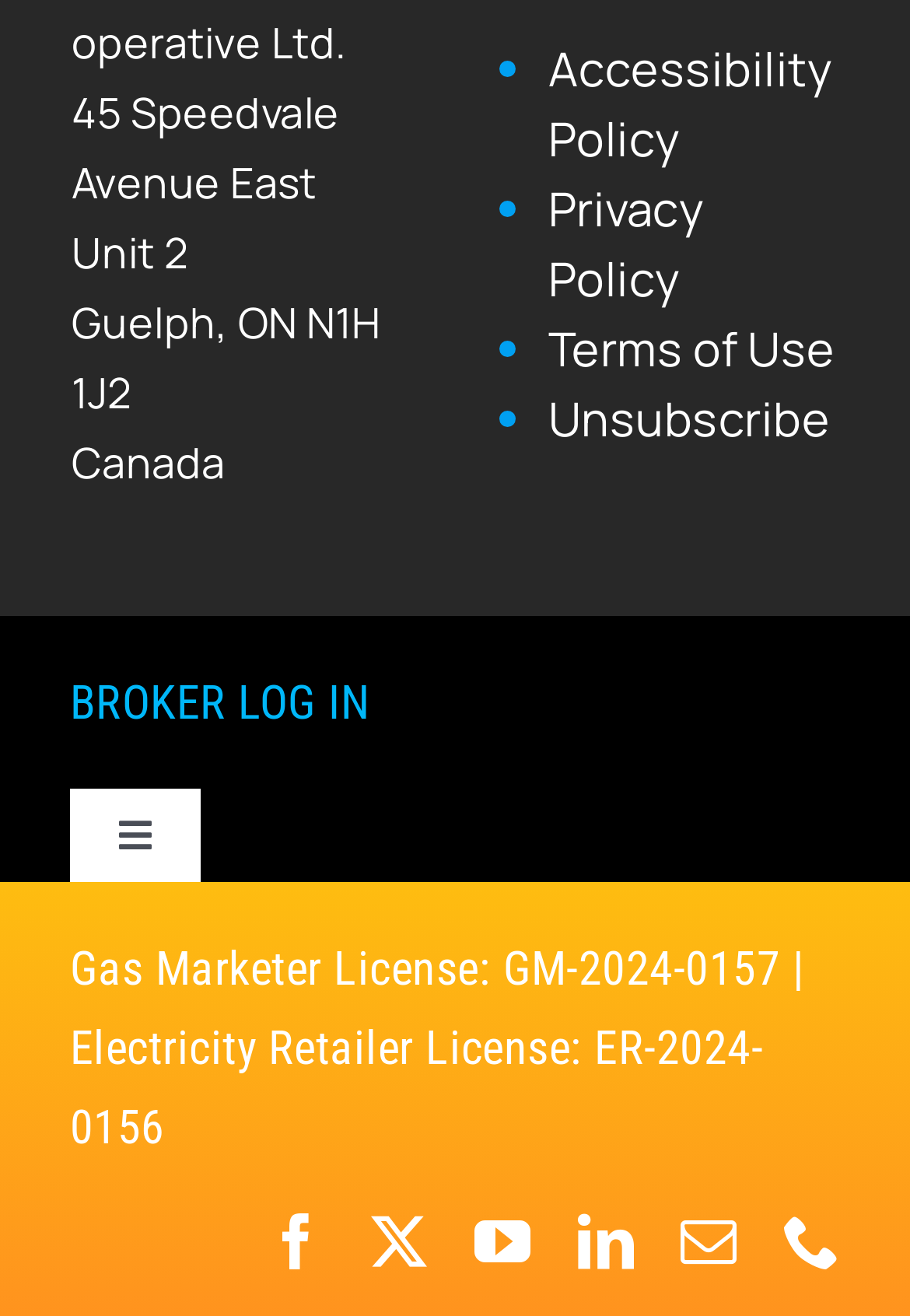What types of energy are mentioned on the webpage?
Please analyze the image and answer the question with as much detail as possible.

I found these energy types by looking at the link elements in the middle of the webpage, which provide access to information about natural gas and electricity.